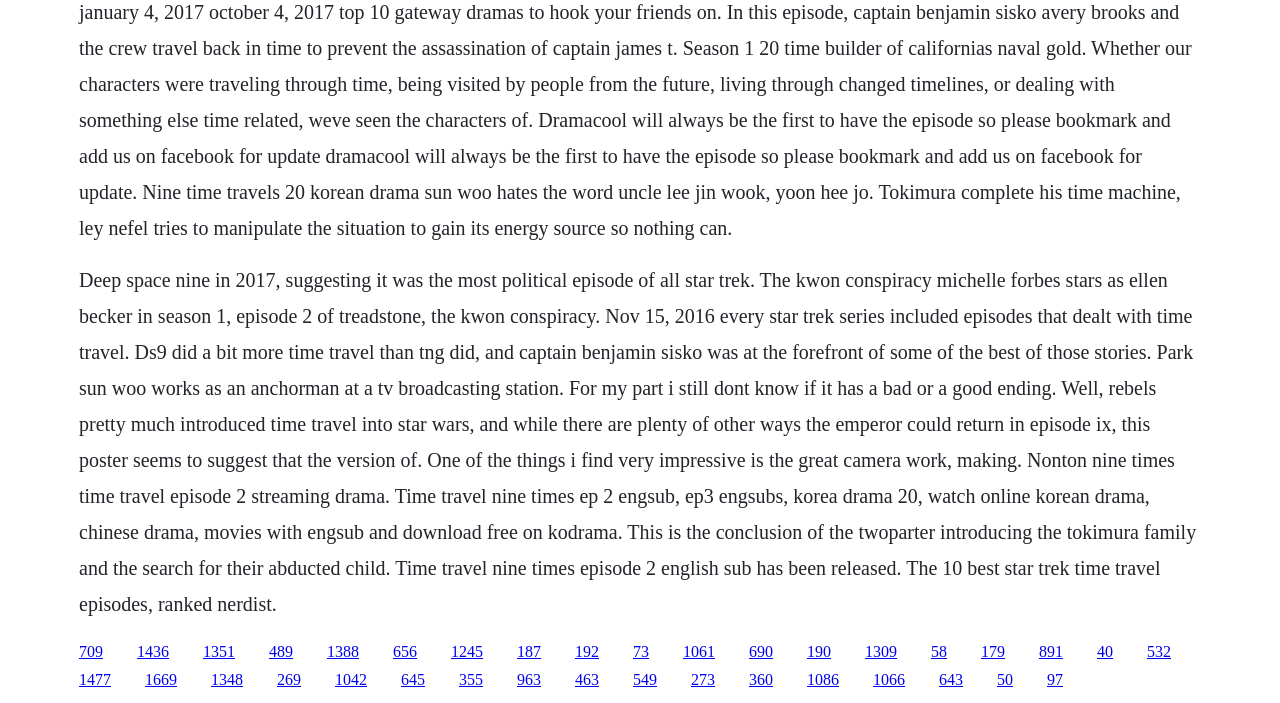Answer the question below in one word or phrase:
What is the topic of the webpage?

Time travel